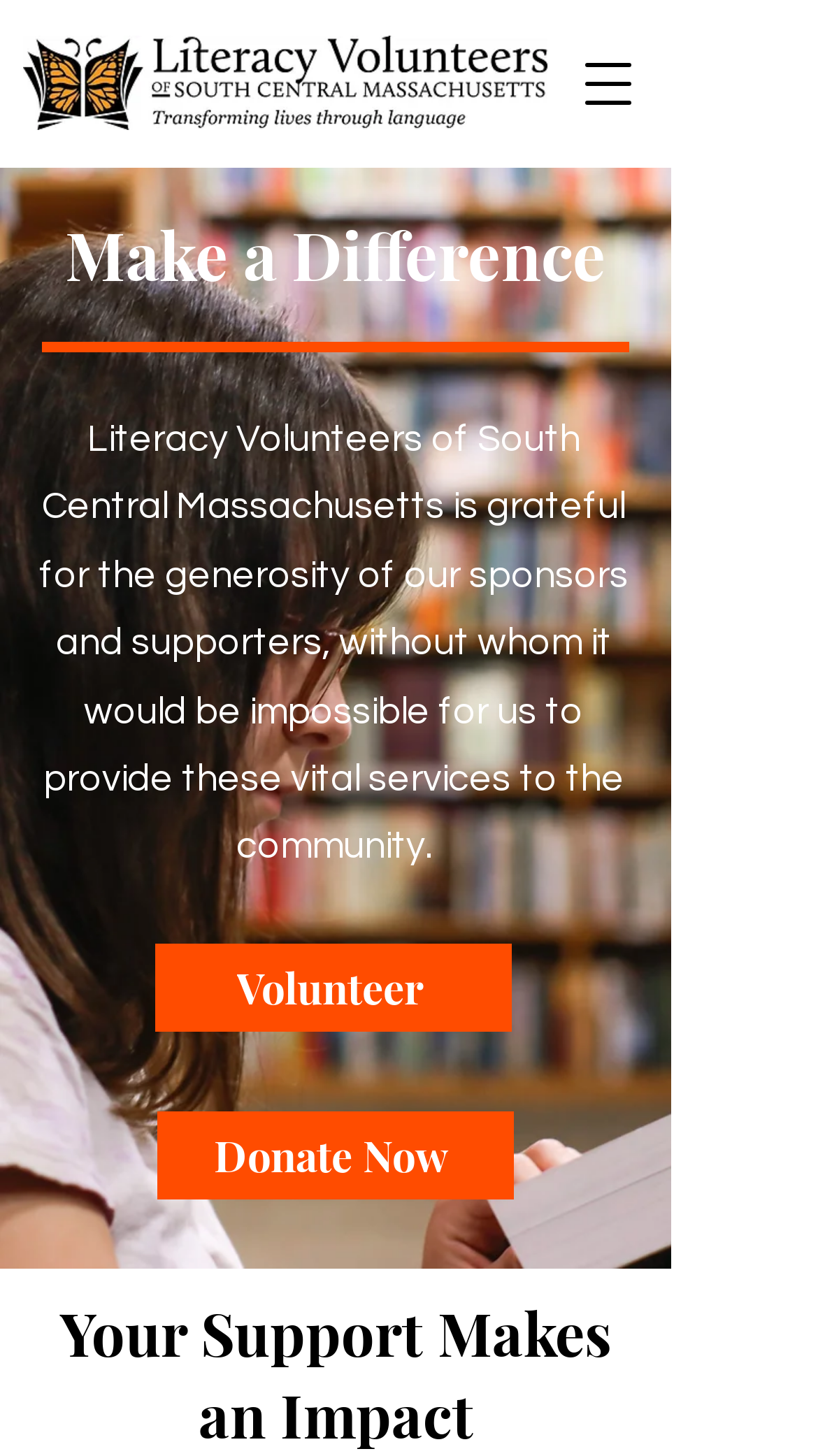Find the bounding box coordinates for the UI element whose description is: "Volunteer". The coordinates should be four float numbers between 0 and 1, in the format [left, top, right, bottom].

[0.19, 0.648, 0.626, 0.708]